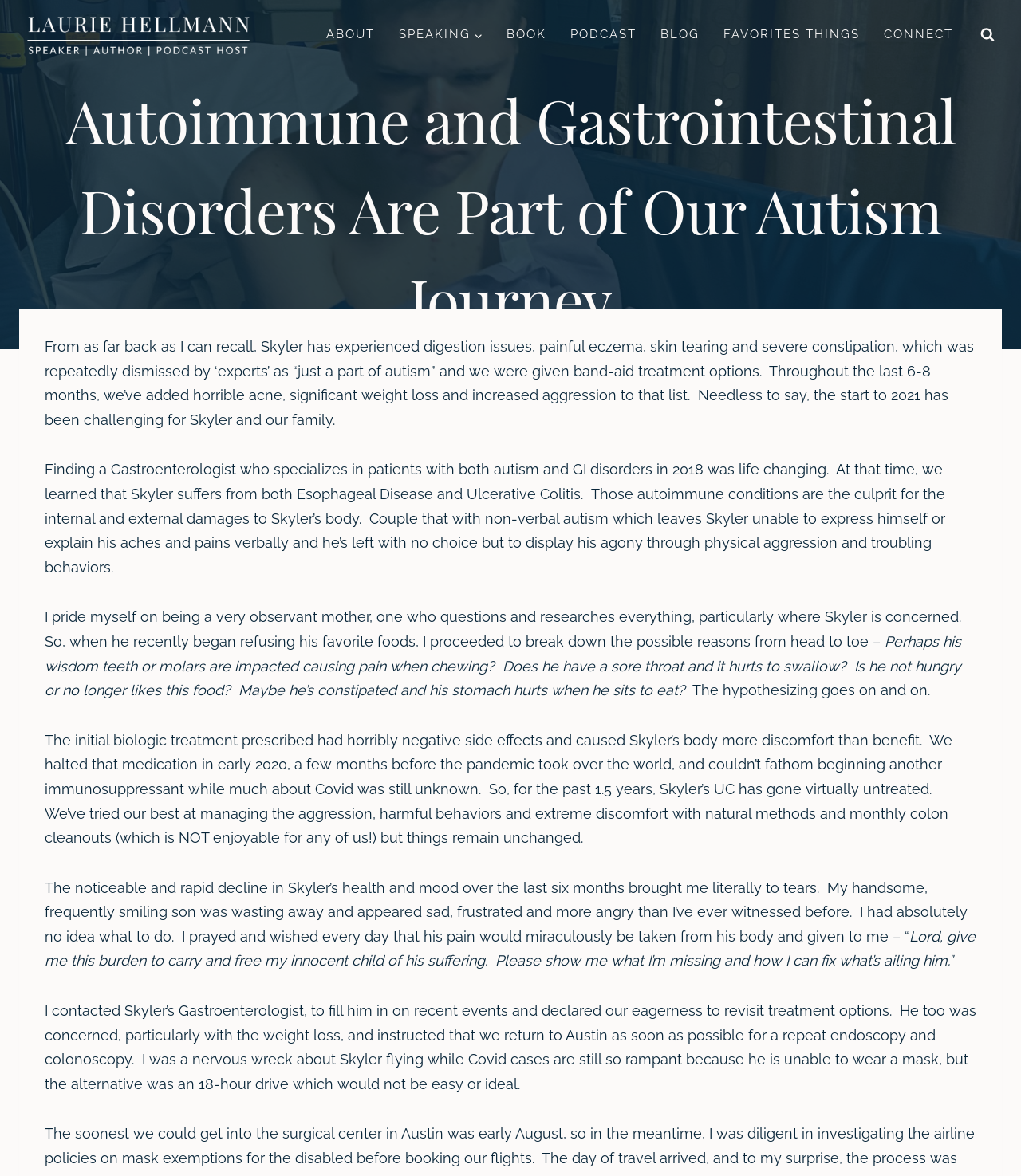What is the topic of the blog post?
Using the image, answer in one word or phrase.

Autism and Gastrointestinal Disorders